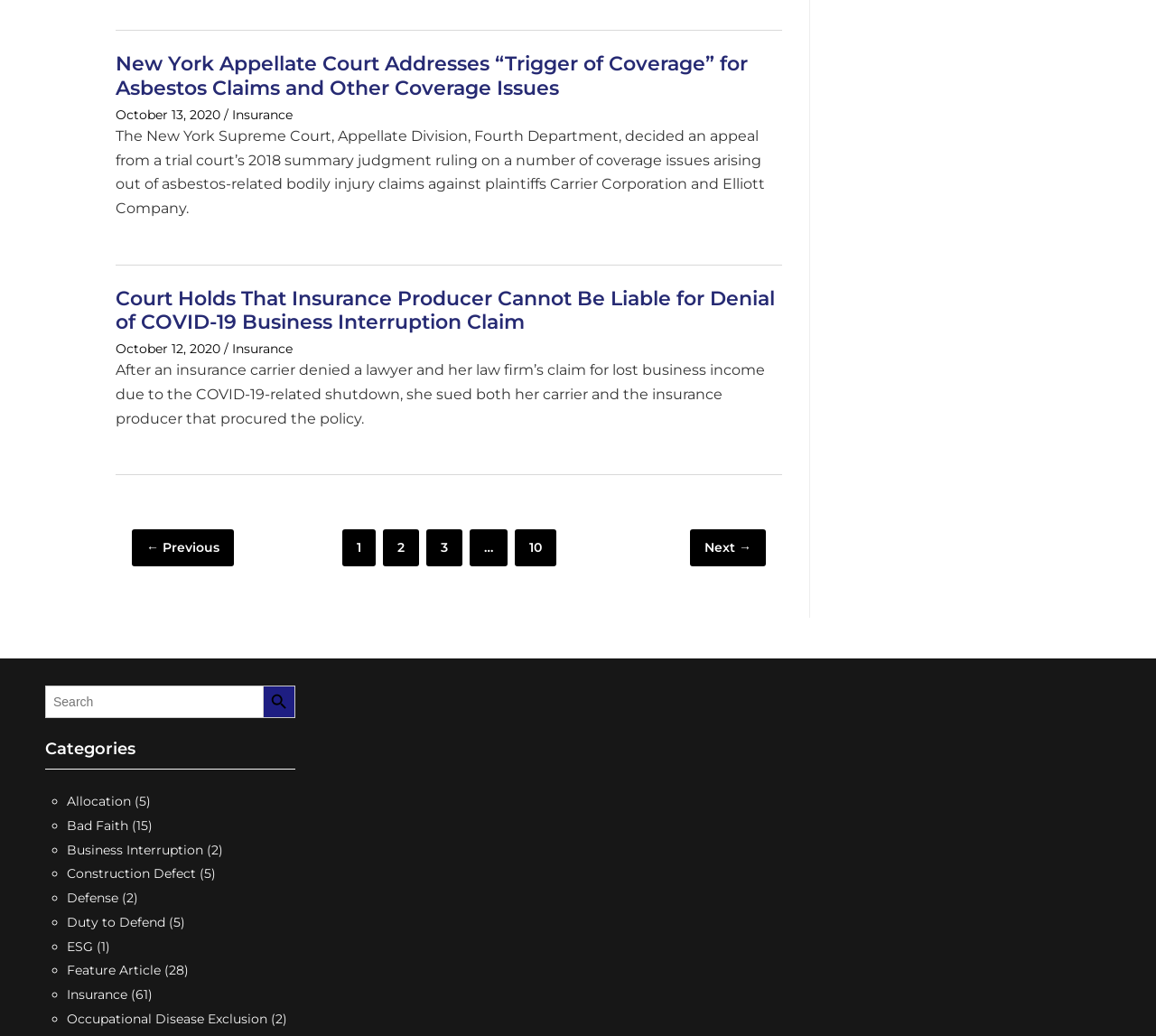What is the category with the most articles?
Give a detailed explanation using the information visible in the image.

I analyzed the categories list and found that the category 'Insurance' has the highest number of articles, which is 61, indicated by the text '(61)' next to the category link.